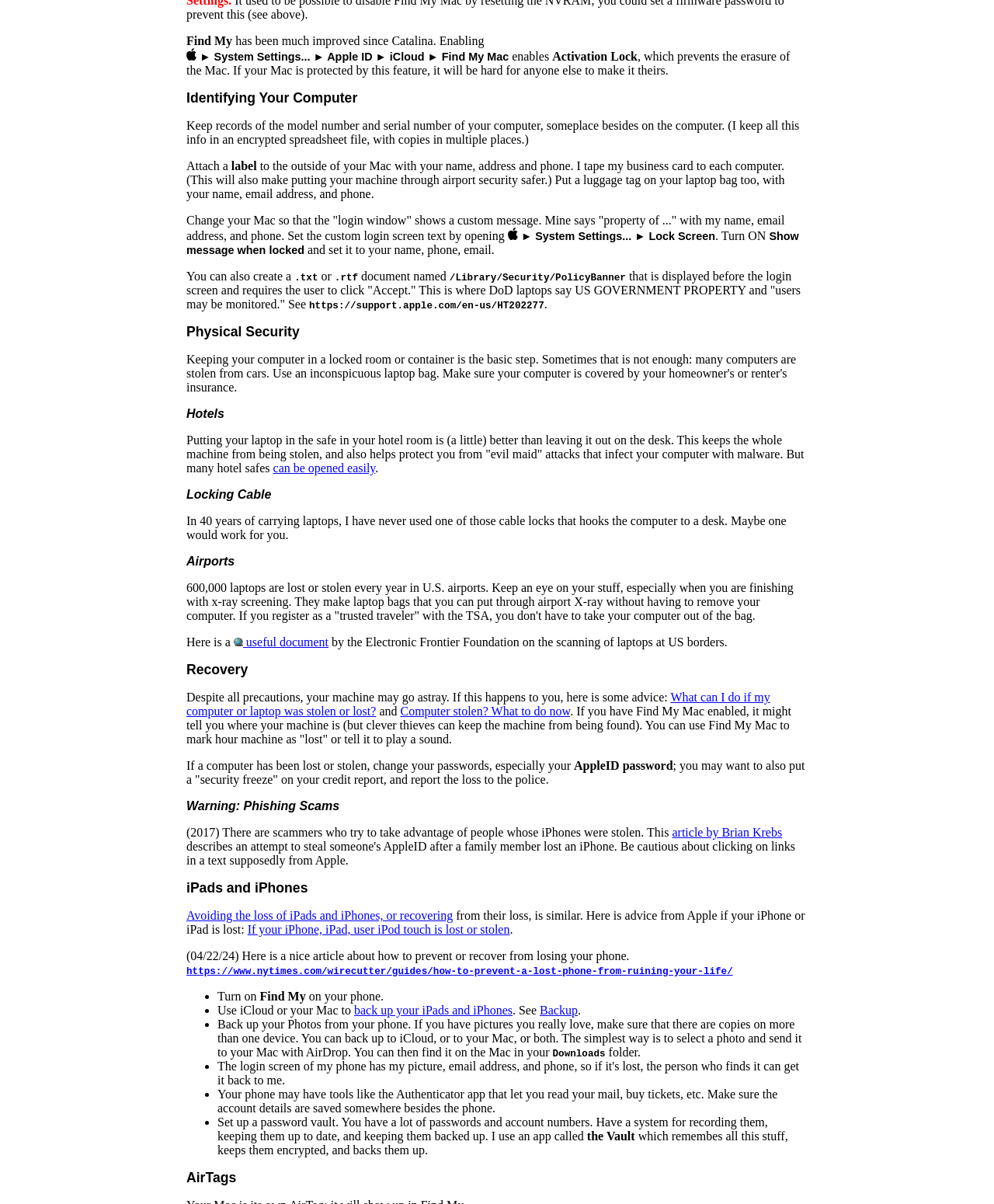What should you do if your computer or laptop is stolen or lost?
Give a detailed explanation using the information visible in the image.

The webpage advises that if your computer or laptop is stolen or lost, you should change your passwords, especially your Apple ID password, and report the loss to the police. You may also want to put a 'security freeze' on your credit report.